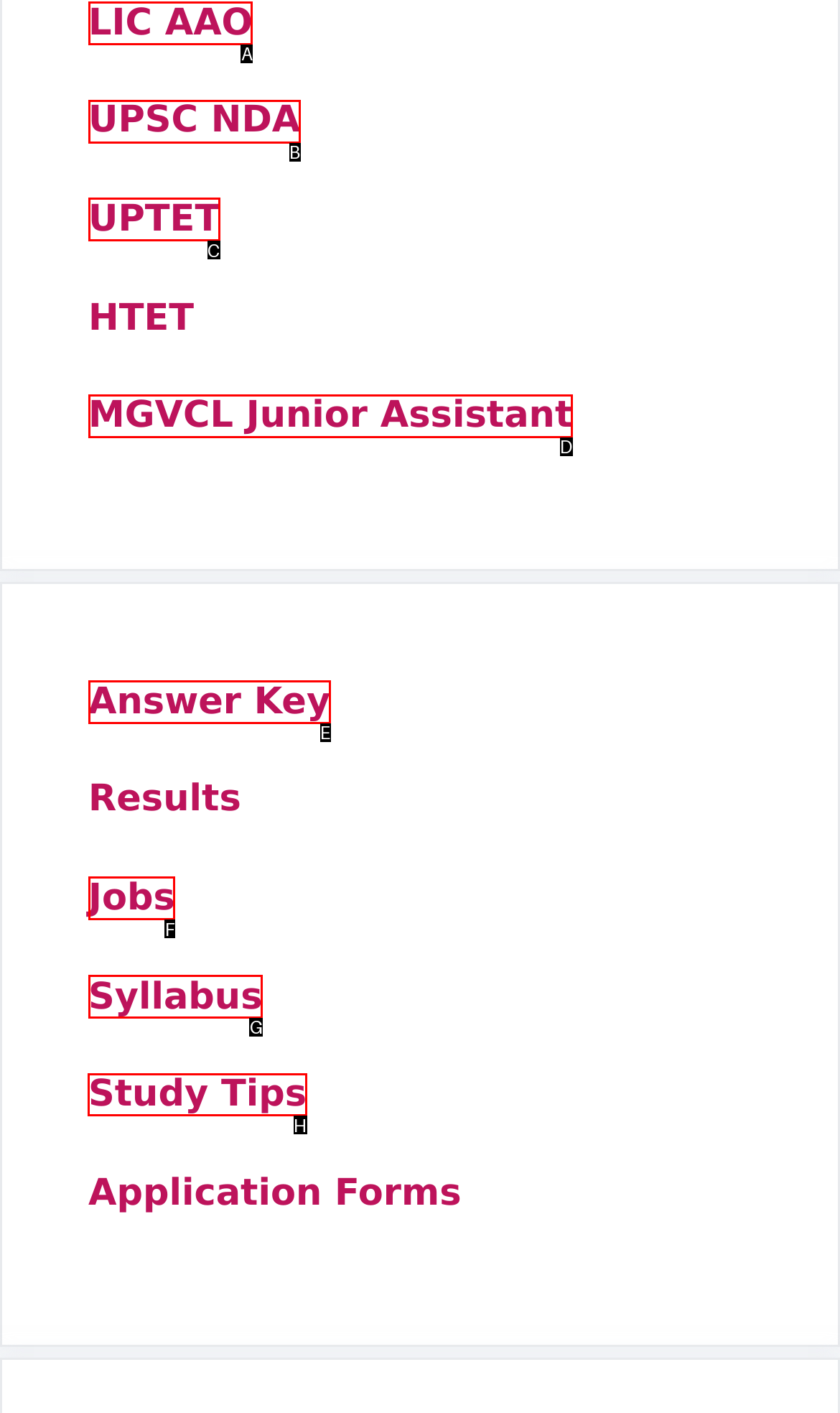Tell me which one HTML element I should click to complete the following instruction: Access Study Tips
Answer with the option's letter from the given choices directly.

H